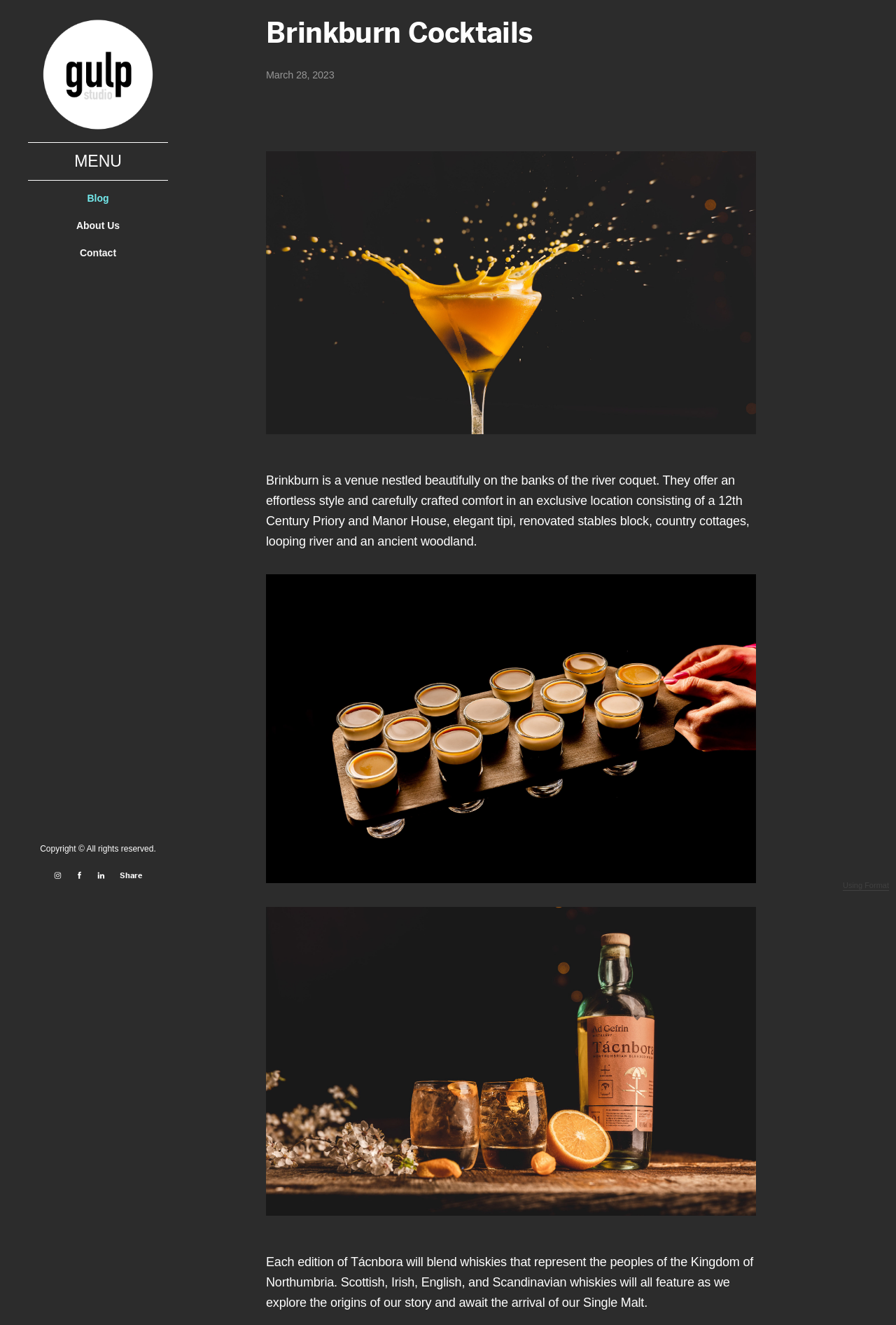Construct a thorough caption encompassing all aspects of the webpage.

The webpage appears to be a blog or article page from a food and hospitality-related website, specifically focused on Brinkburn Cocktails. At the top left of the page, there is a logo image with the text "Gulp-studio" next to it. Below the logo, there is a navigation menu with links to "MENU", "Eat Me", "Drink Me", "Treat me", "Hospitality", "Blog", "About Us", and "Contact".

On the right side of the navigation menu, there is a header section with the title "Brinkburn Cocktails" and a date "March 28, 2023" below it. Below the header, there is a large block of text that describes Brinkburn, a venue located on the banks of the River Coquet, offering an effortless style and carefully crafted comfort in an exclusive location.

The text is followed by several links, which may be related to the article or blog post. There is also a section that appears to be discussing a whisky blend called Tácnbora, which represents the peoples of the Kingdom of Northumbria.

At the bottom of the page, there is a copyright notice and a set of social media links, including Instagram, Facebook, LinkedIn, and a "Share" button, each accompanied by a small image. On the bottom right corner, there is a link to "Using Format".